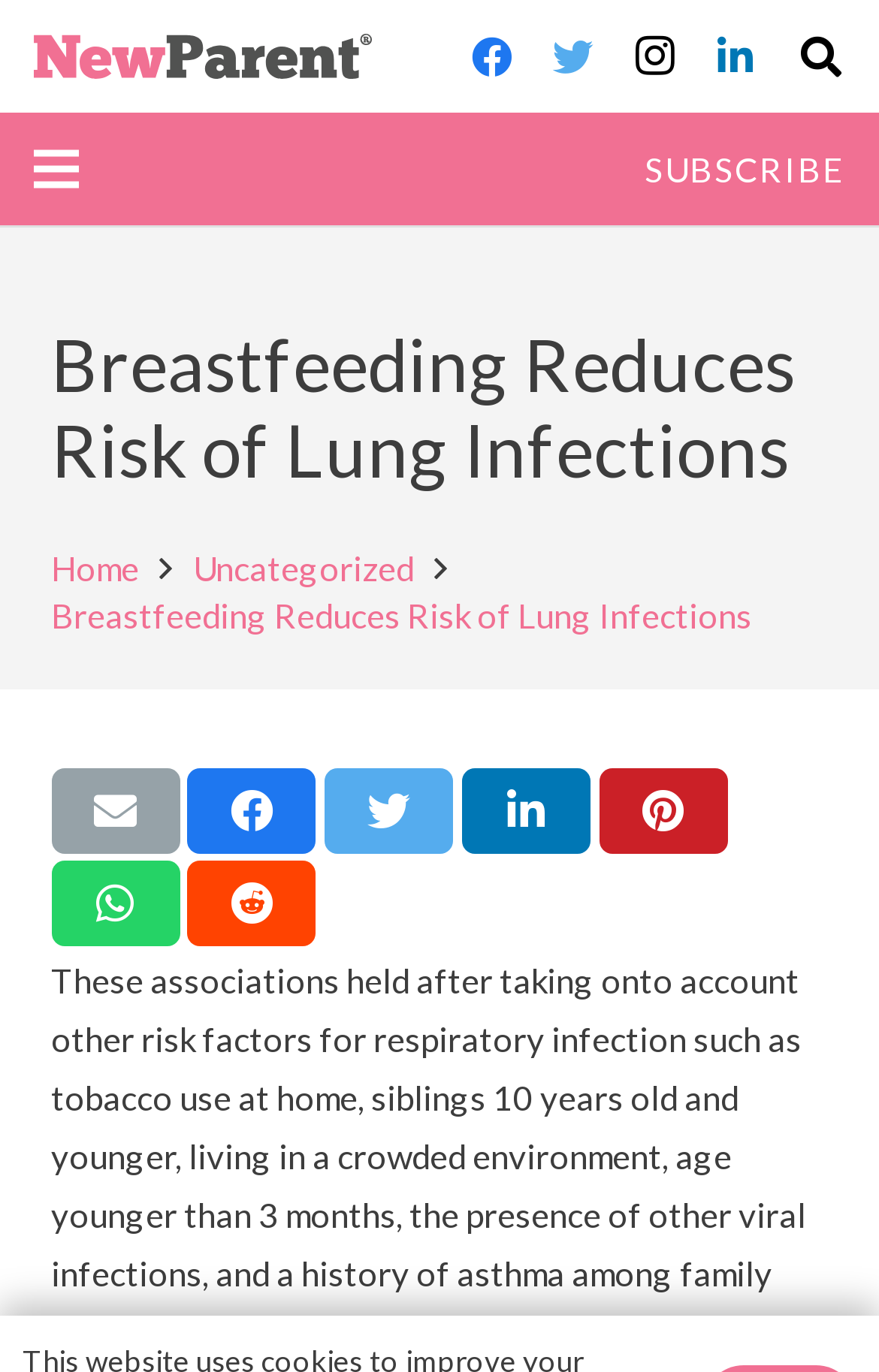Locate the bounding box coordinates of the element you need to click to accomplish the task described by this instruction: "Share this on Facebook".

[0.514, 0.011, 0.606, 0.071]